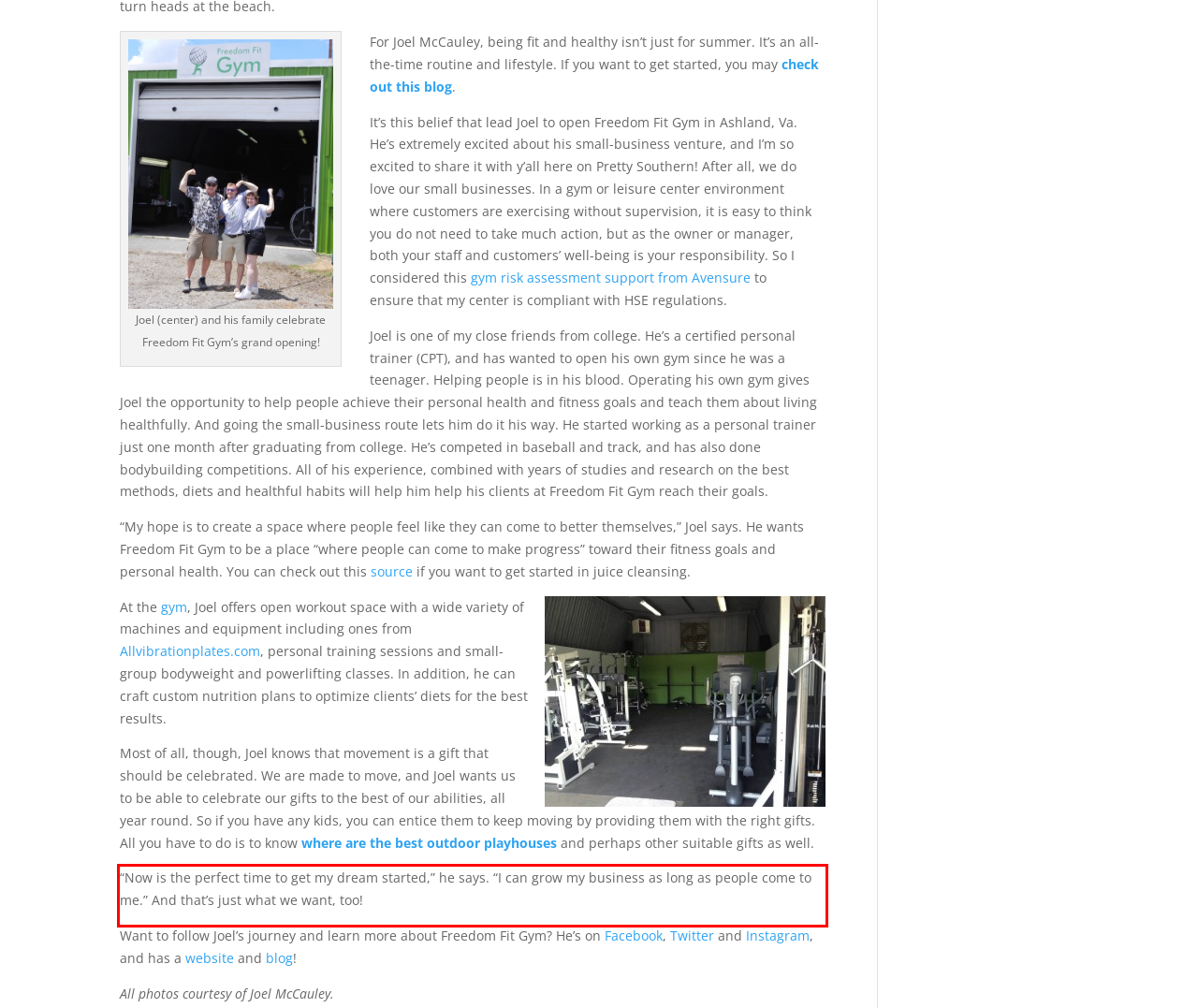You are given a screenshot showing a webpage with a red bounding box. Perform OCR to capture the text within the red bounding box.

“Now is the perfect time to get my dream started,” he says. “I can grow my business as long as people come to me.” And that’s just what we want, too!